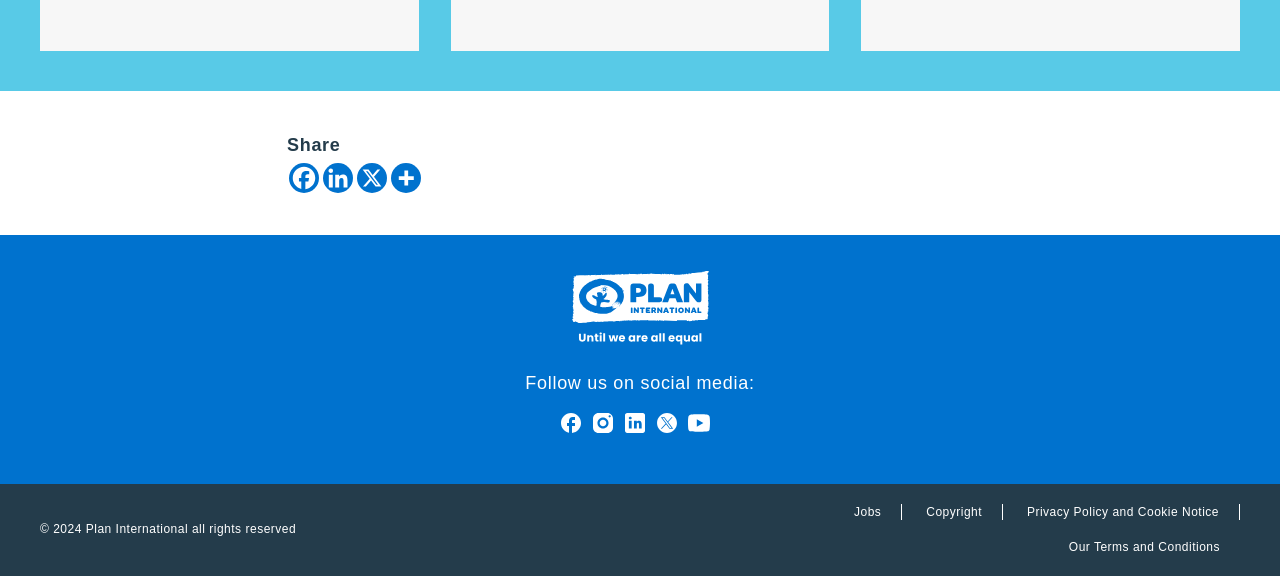What is the name of the organization?
Please provide a single word or phrase as the answer based on the screenshot.

Plan International Vietnam